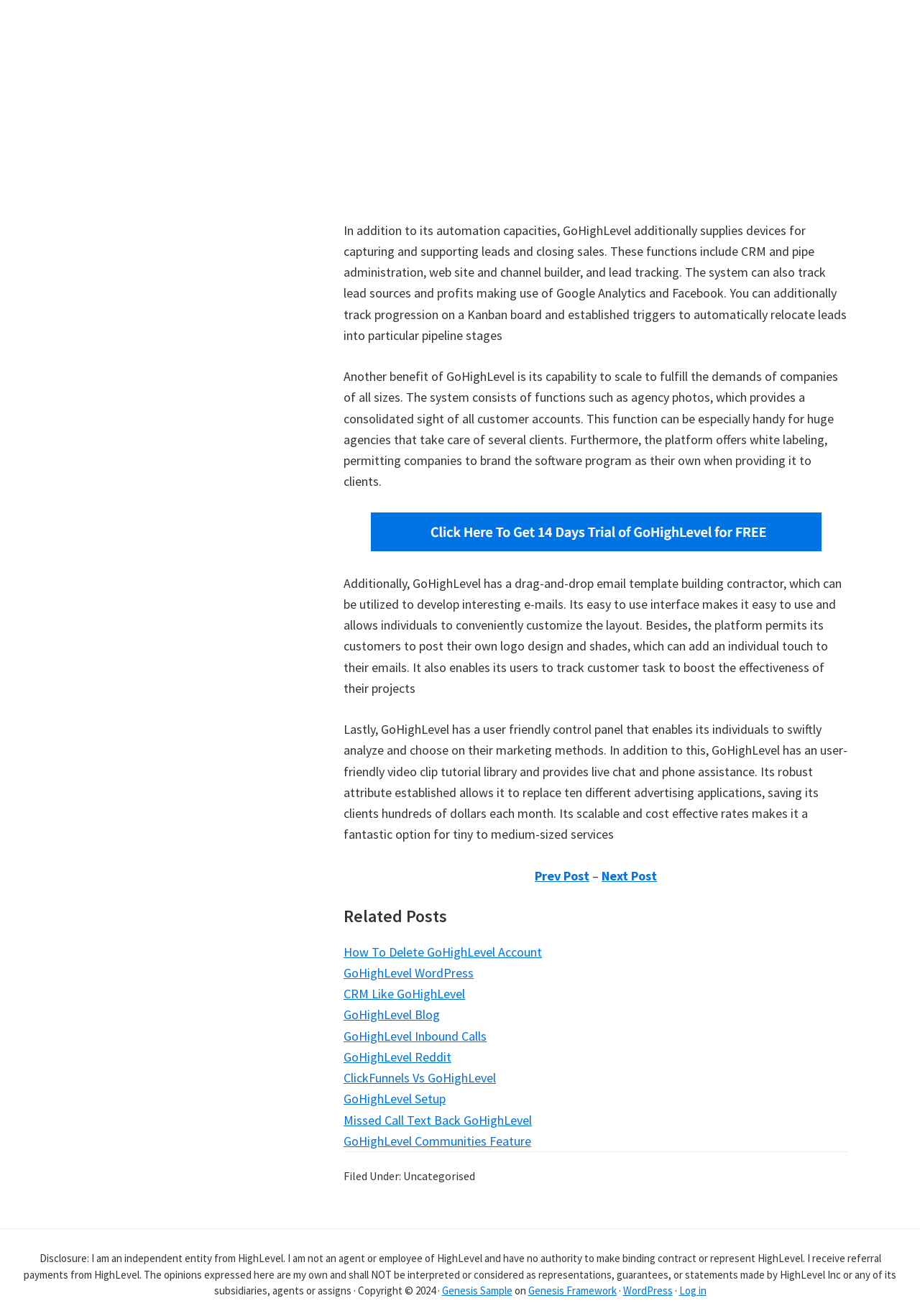Determine the bounding box for the UI element as described: "GoHighLevel Blog". The coordinates should be represented as four float numbers between 0 and 1, formatted as [left, top, right, bottom].

[0.373, 0.765, 0.478, 0.777]